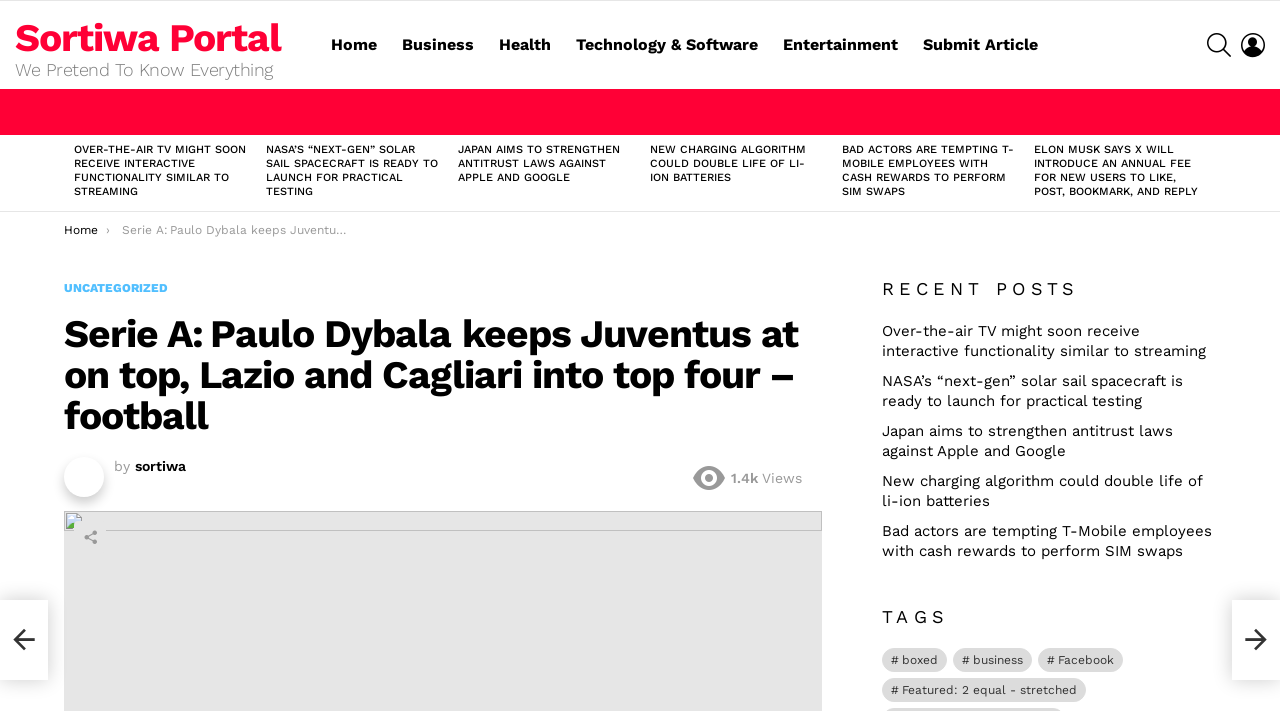Offer a detailed account of what is visible on the webpage.

This webpage is a news portal with a focus on various topics, including sports, technology, and business. At the top, there is a header section with a logo and a navigation menu featuring links to different categories, such as Home, Business, Health, Technology & Software, Entertainment, and Submit Article. On the top right, there are search and login icons.

Below the header, there is a section with the title "LATEST STORIES" that displays a list of six news articles with headings and links to read more. The articles are arranged horizontally, with each article taking up about one-sixth of the width of the page. The headings of the articles are descriptive, providing a brief summary of the content.

To the right of the "LATEST STORIES" section, there is a column with a heading "RECENT POSTS" that lists several news articles with links to read more. Below this column, there is another section with a heading "TAGS" that displays a list of tags or categories with the number of items in each category.

At the bottom of the page, there are navigation links to move to the previous or next page. There is also a section with a heading "You are here:" that displays the current location in the website's hierarchy.

The main content of the page is an article with the title "Serie A: Paulo Dybala keeps Juventus at on top, Lazio and Cagliari into top four – football" that includes a heading, a brief description, and a link to share the article. The article is categorized under "UNCATEGORIZED" and has 1.4k views.